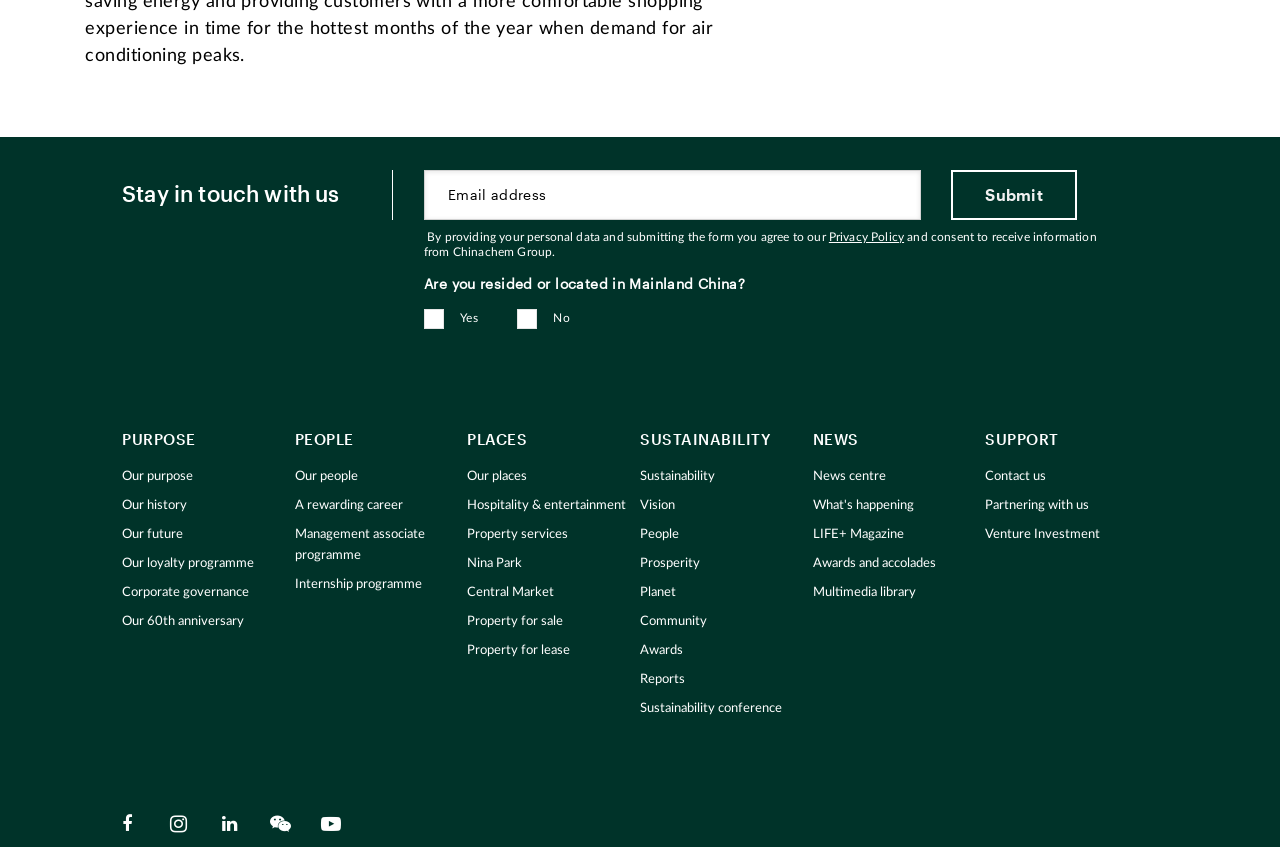Locate the bounding box coordinates of the element that should be clicked to execute the following instruction: "Select Yes".

[0.359, 0.368, 0.374, 0.382]